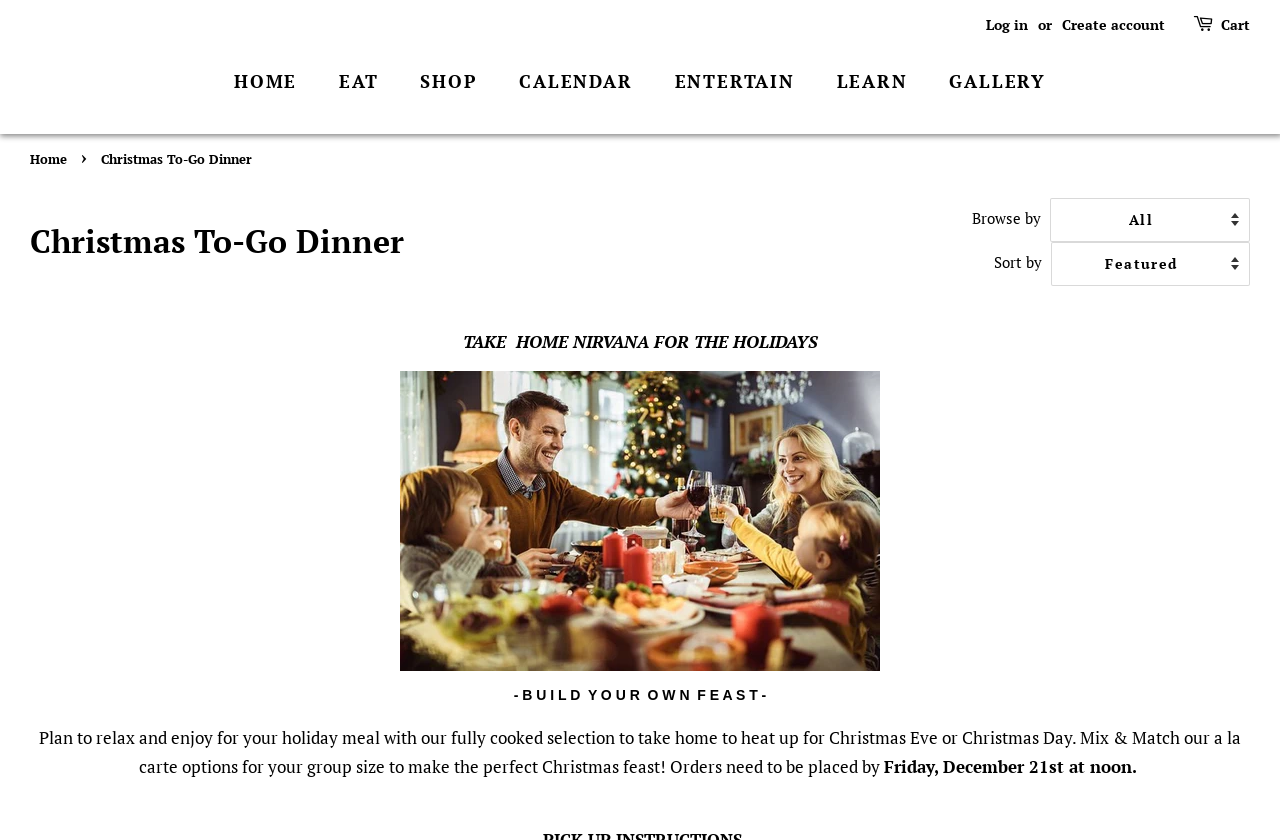Identify the bounding box coordinates for the UI element described as: "GALLERY".

[0.73, 0.071, 0.817, 0.124]